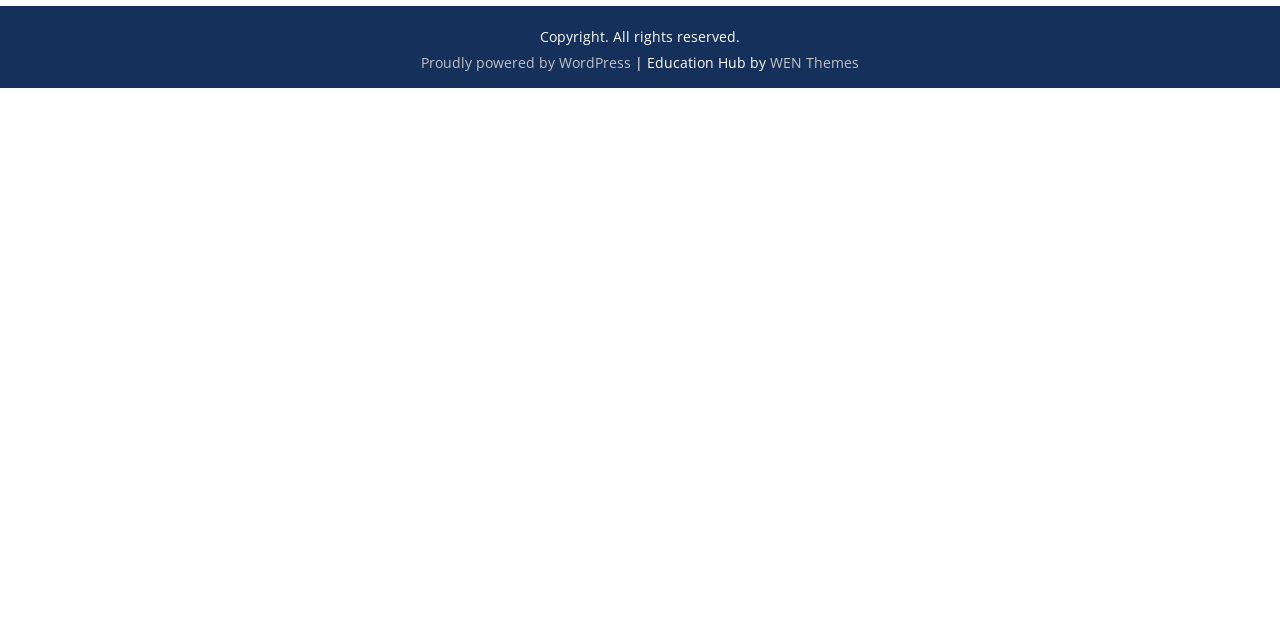Determine the bounding box of the UI component based on this description: "WEN Themes". The bounding box coordinates should be four float values between 0 and 1, i.e., [left, top, right, bottom].

[0.602, 0.084, 0.671, 0.113]